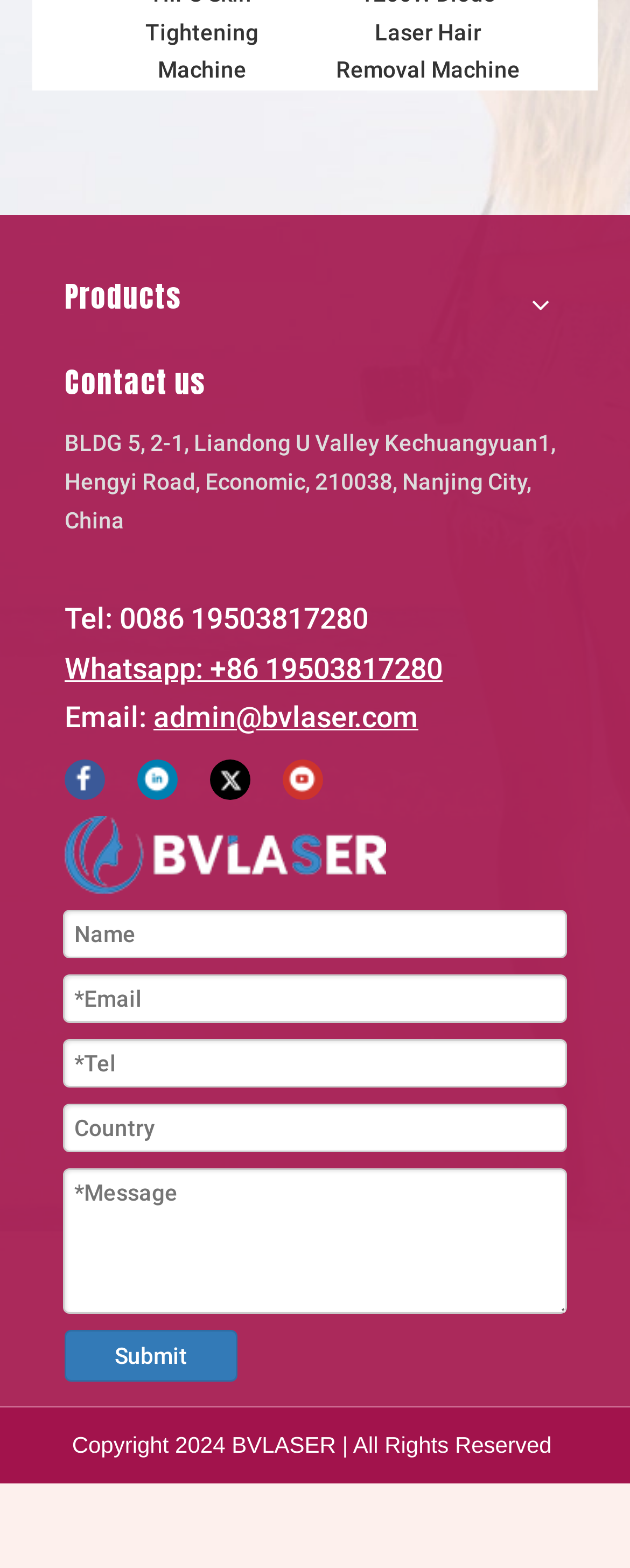Please determine the bounding box coordinates for the element with the description: "Submit".

[0.103, 0.848, 0.377, 0.881]